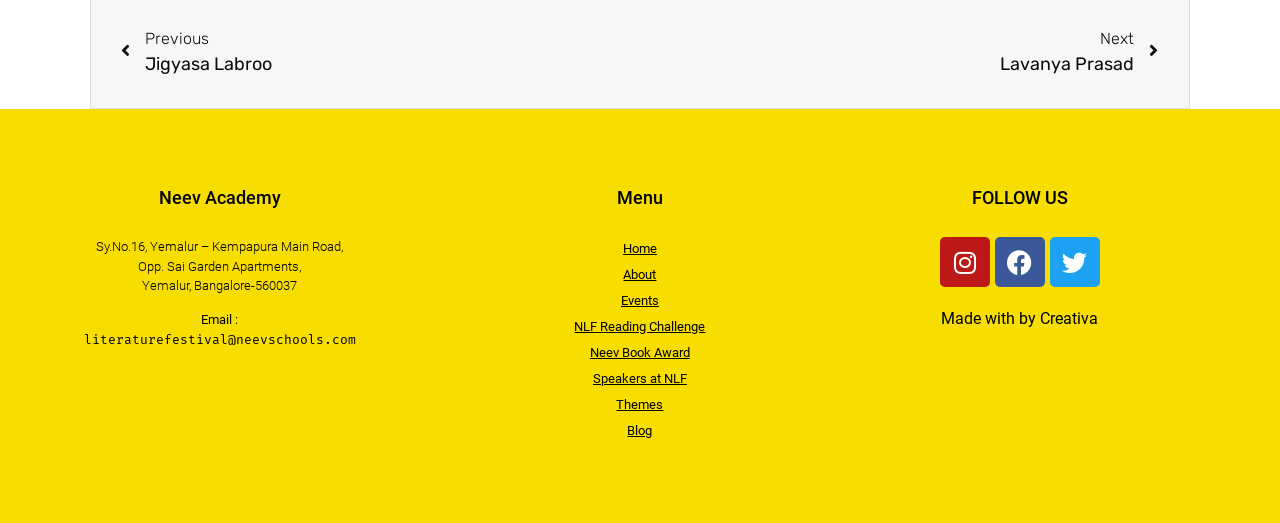Please provide the bounding box coordinates for the UI element as described: "Speakers at NLF". The coordinates must be four floats between 0 and 1, represented as [left, top, right, bottom].

[0.359, 0.702, 0.641, 0.748]